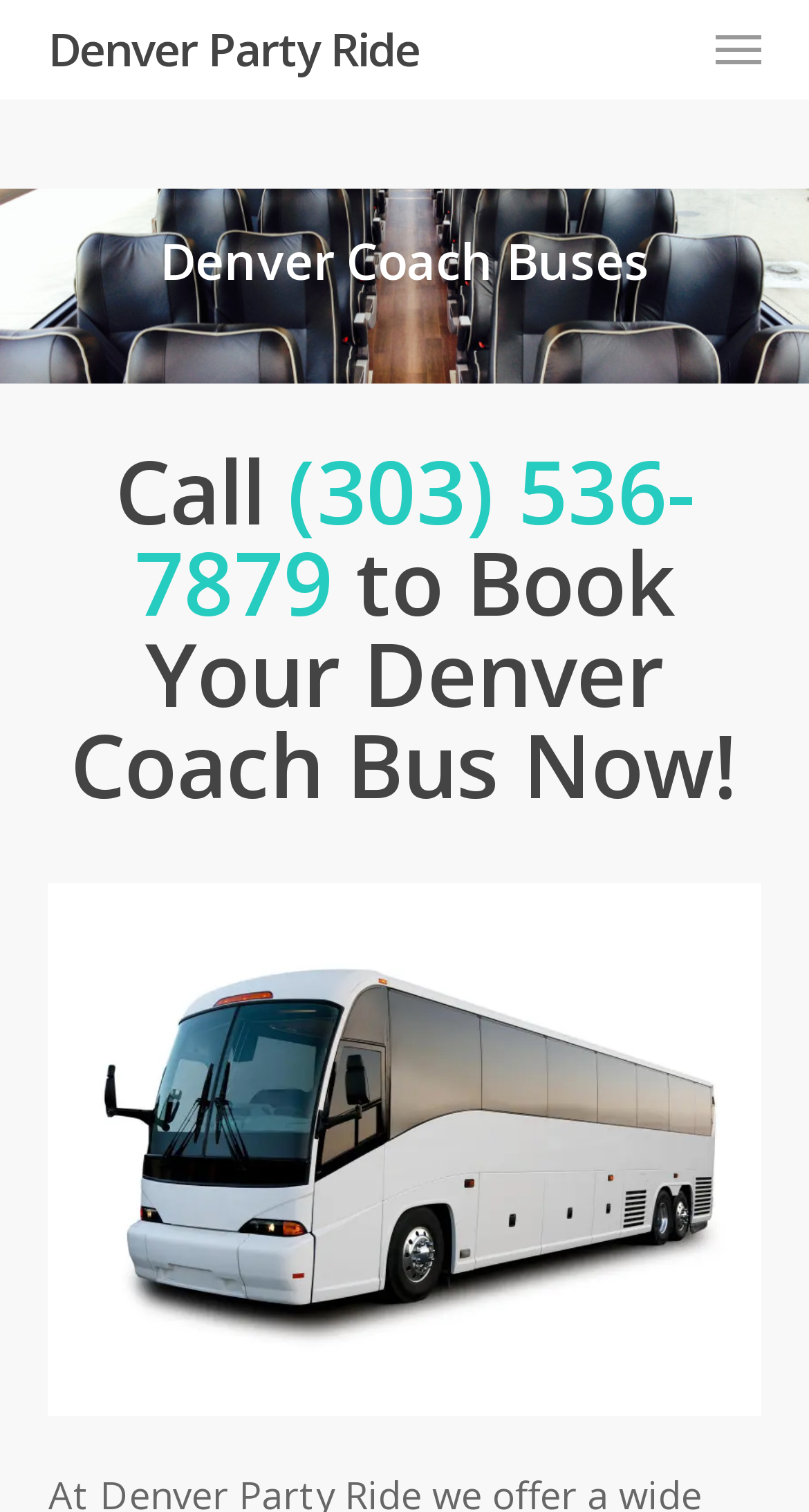Based on the description "(303) 536-7879", find the bounding box of the specified UI element.

[0.165, 0.285, 0.858, 0.424]